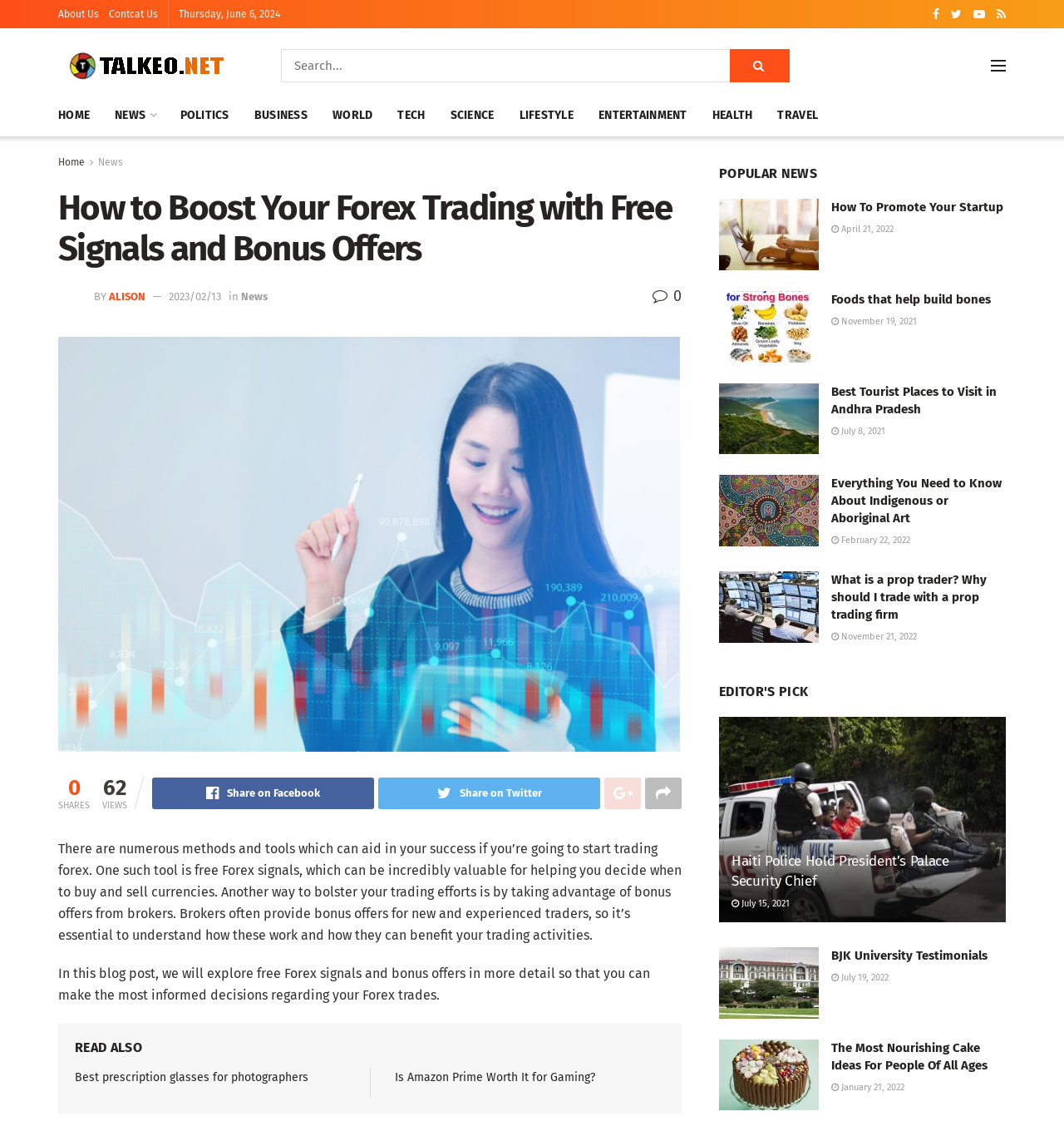Identify the bounding box coordinates for the region to click in order to carry out this instruction: "Search for something". Provide the coordinates using four float numbers between 0 and 1, formatted as [left, top, right, bottom].

[0.264, 0.043, 0.742, 0.073]